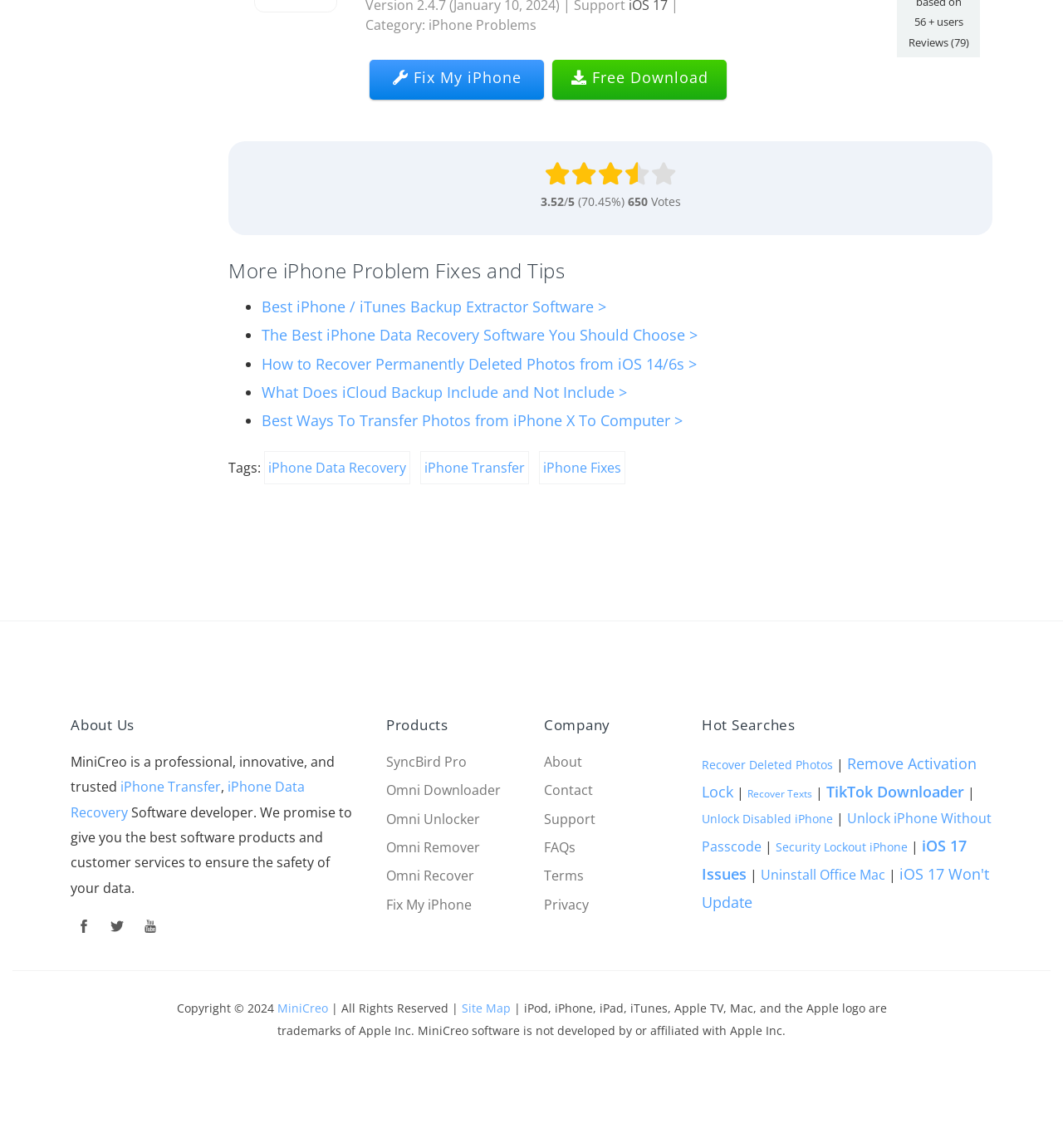Determine the coordinates of the bounding box for the clickable area needed to execute this instruction: "Download free".

[0.516, 0.048, 0.688, 0.09]